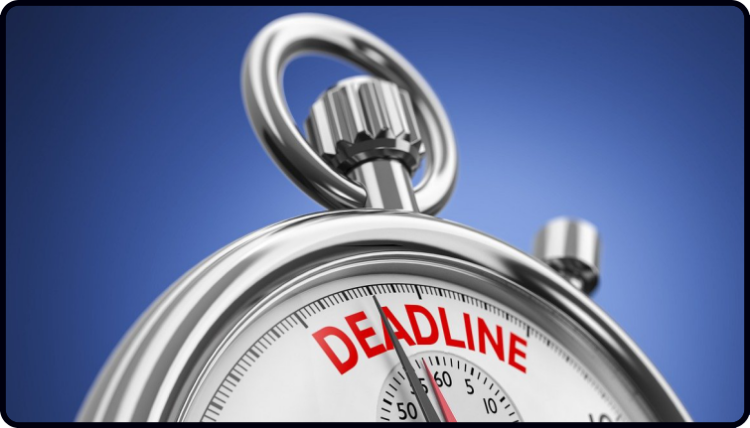What is written in bold red letters?
Please answer the question with a detailed and comprehensive explanation.

The word 'DEADLINE' is prominently displayed in bold red letters across the face of the stopwatch, drawing attention to the importance of meeting time-sensitive commitments or deadlines.